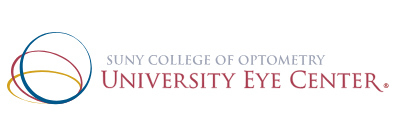Use a single word or phrase to respond to the question:
What shape is used as a decorative element?

Circles